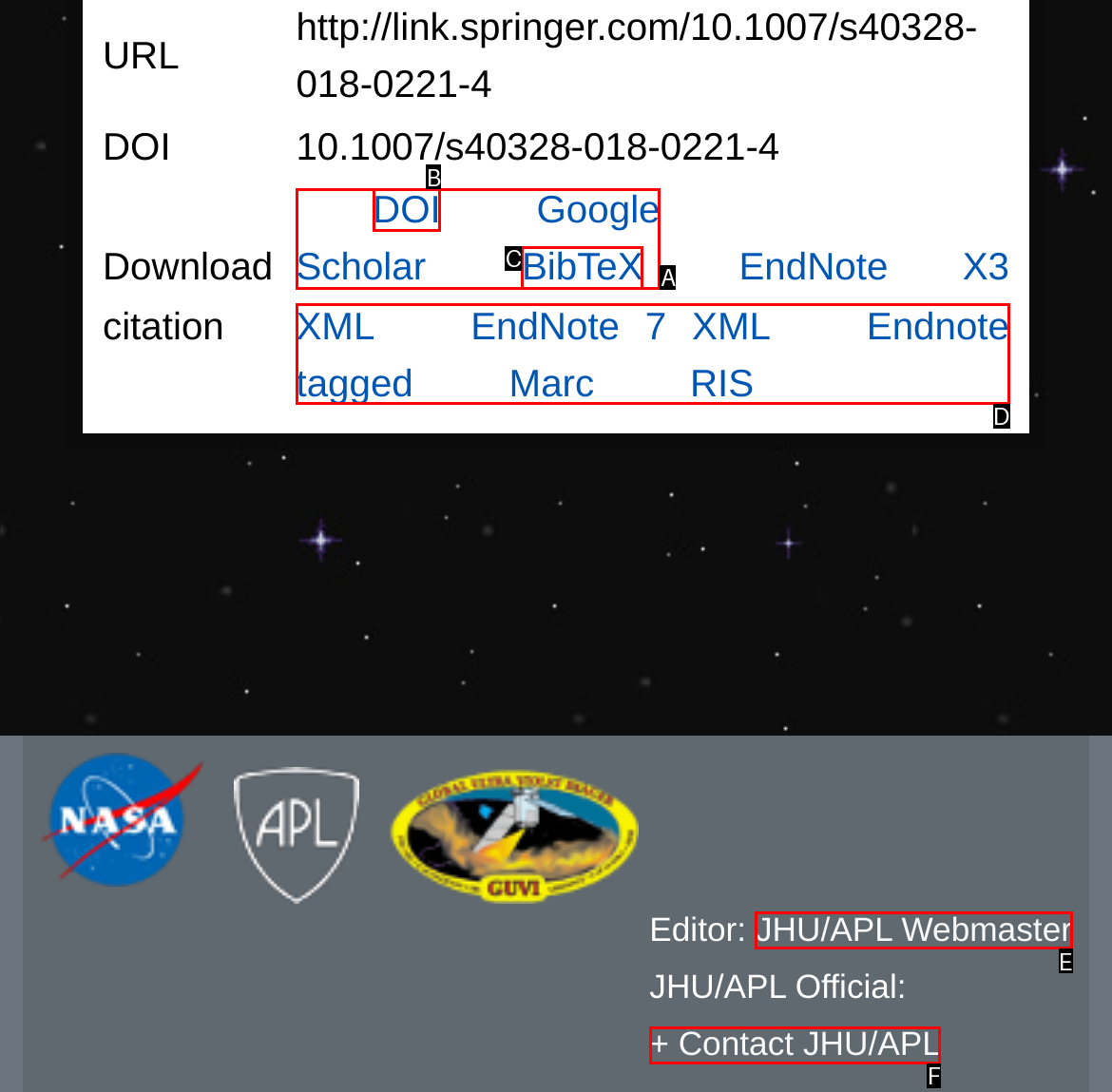Tell me which one HTML element best matches the description: Endnote tagged Answer with the option's letter from the given choices directly.

D